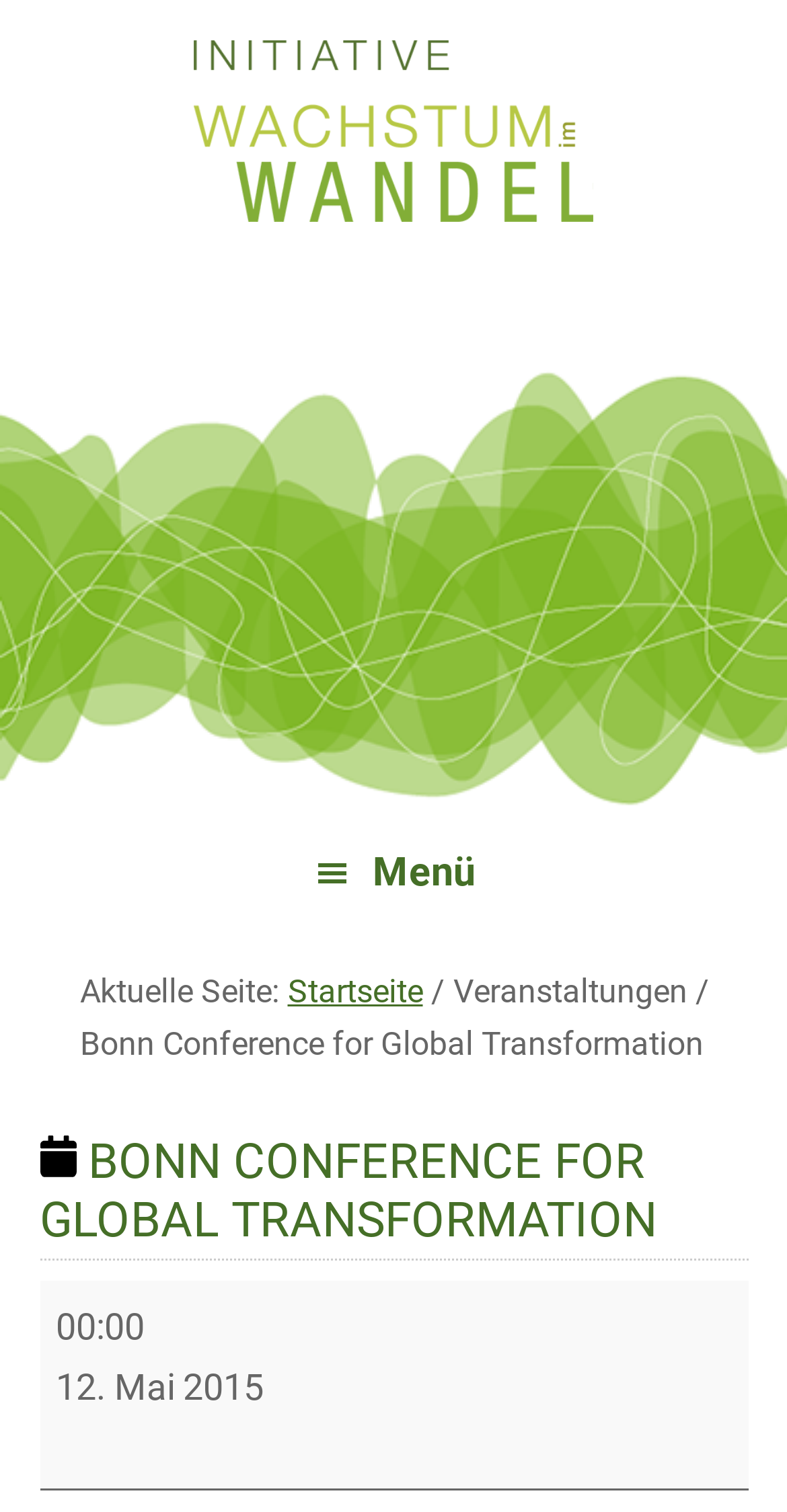What is the date of the Bonn Conference?
Please answer the question with a detailed response using the information from the screenshot.

I found the date by looking at the time element '2015-05-12T00:00:00+02:00' which is converted to a human-readable format '12. Mai 2015'.